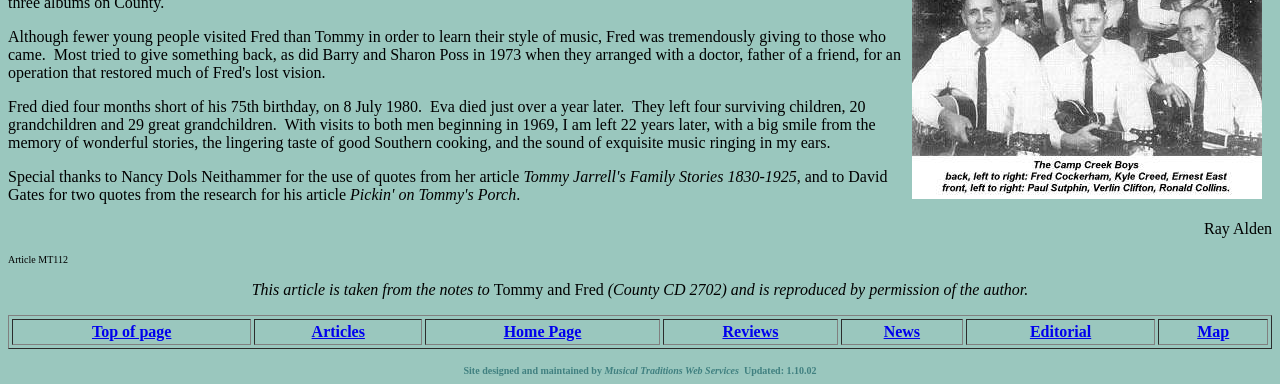How many links are in the table?
Based on the image, answer the question with as much detail as possible.

I counted the number of gridcells in the table, each containing a link. There are 7 gridcells, so there are 7 links.